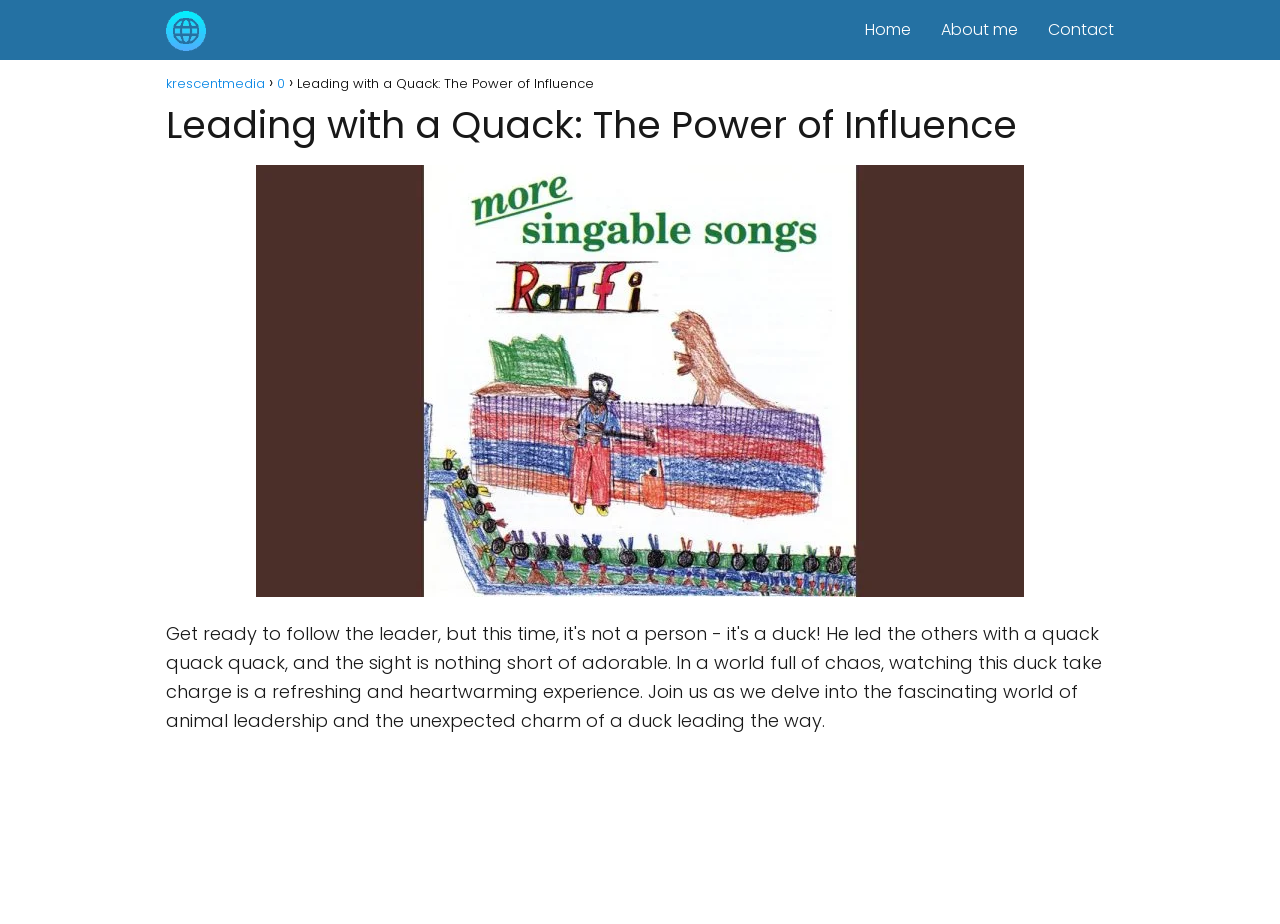Locate the headline of the webpage and generate its content.

Leading with a Quack: The Power of Influence